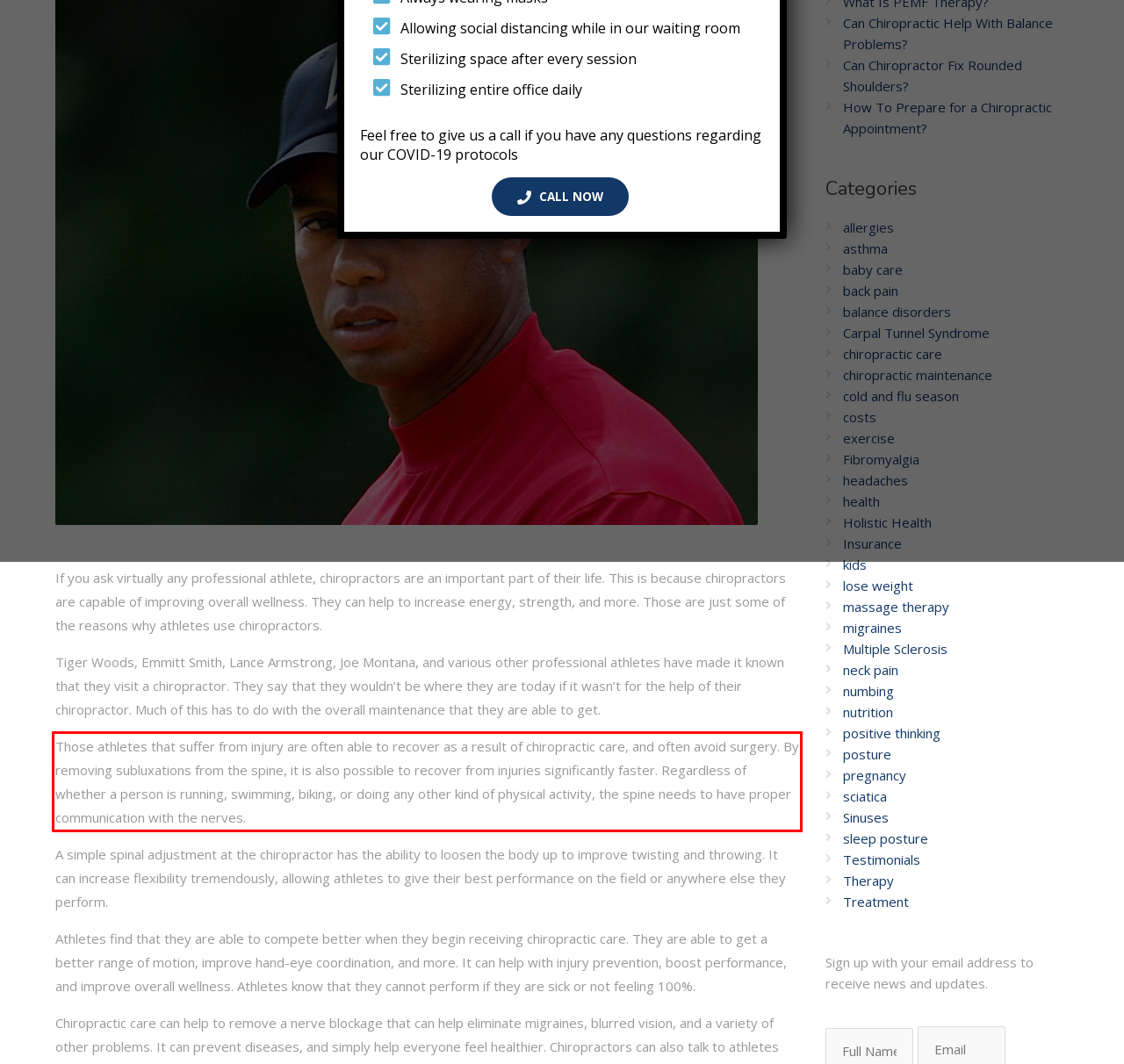Identify the text inside the red bounding box on the provided webpage screenshot by performing OCR.

Those athletes that suffer from injury are often able to recover as a result of chiropractic care, and often avoid surgery. By removing subluxations from the spine, it is also possible to recover from injuries significantly faster. Regardless of whether a person is running, swimming, biking, or doing any other kind of physical activity, the spine needs to have proper communication with the nerves.